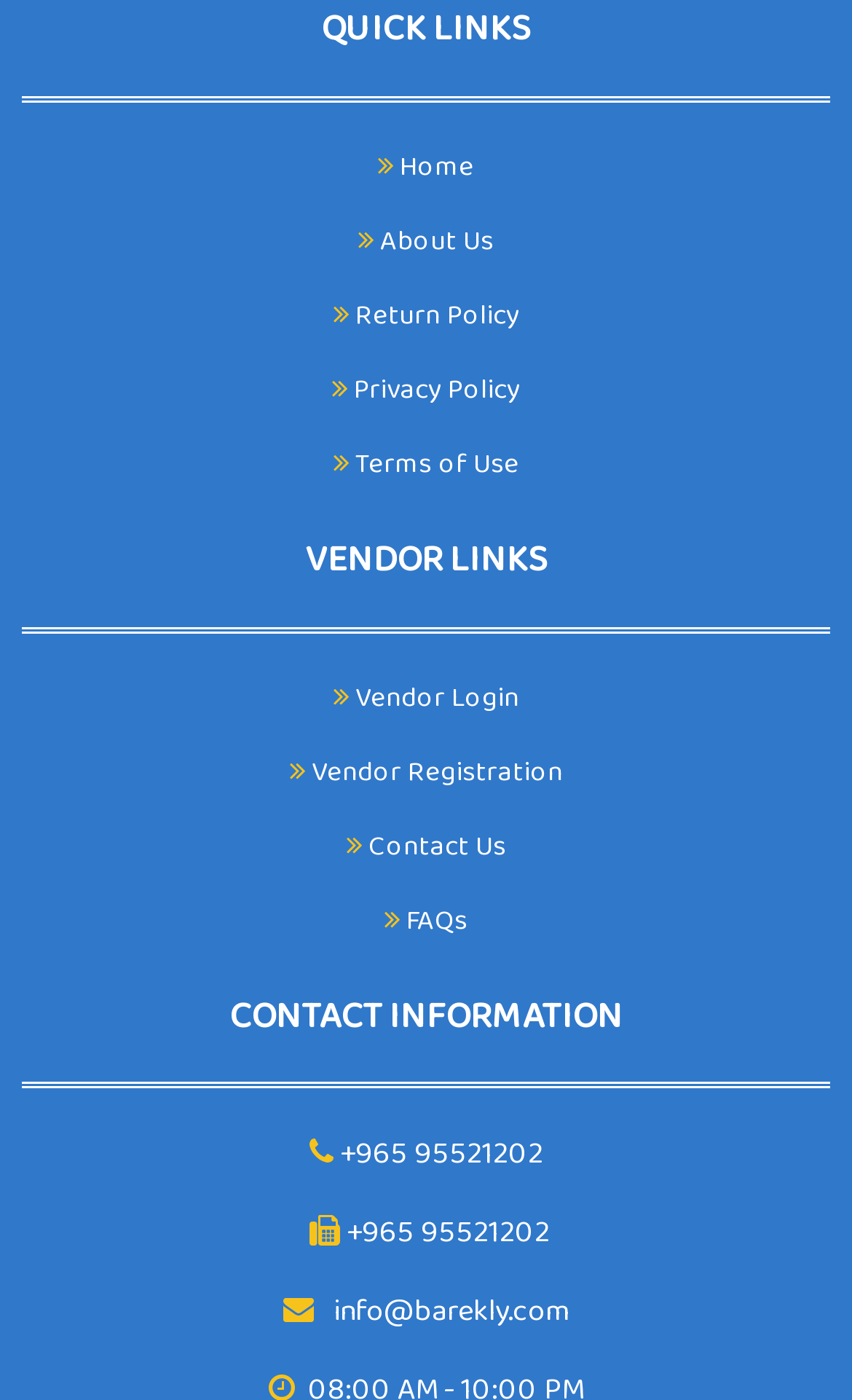How many links are under QUICK LINKS?
Examine the image and give a concise answer in one word or a short phrase.

5